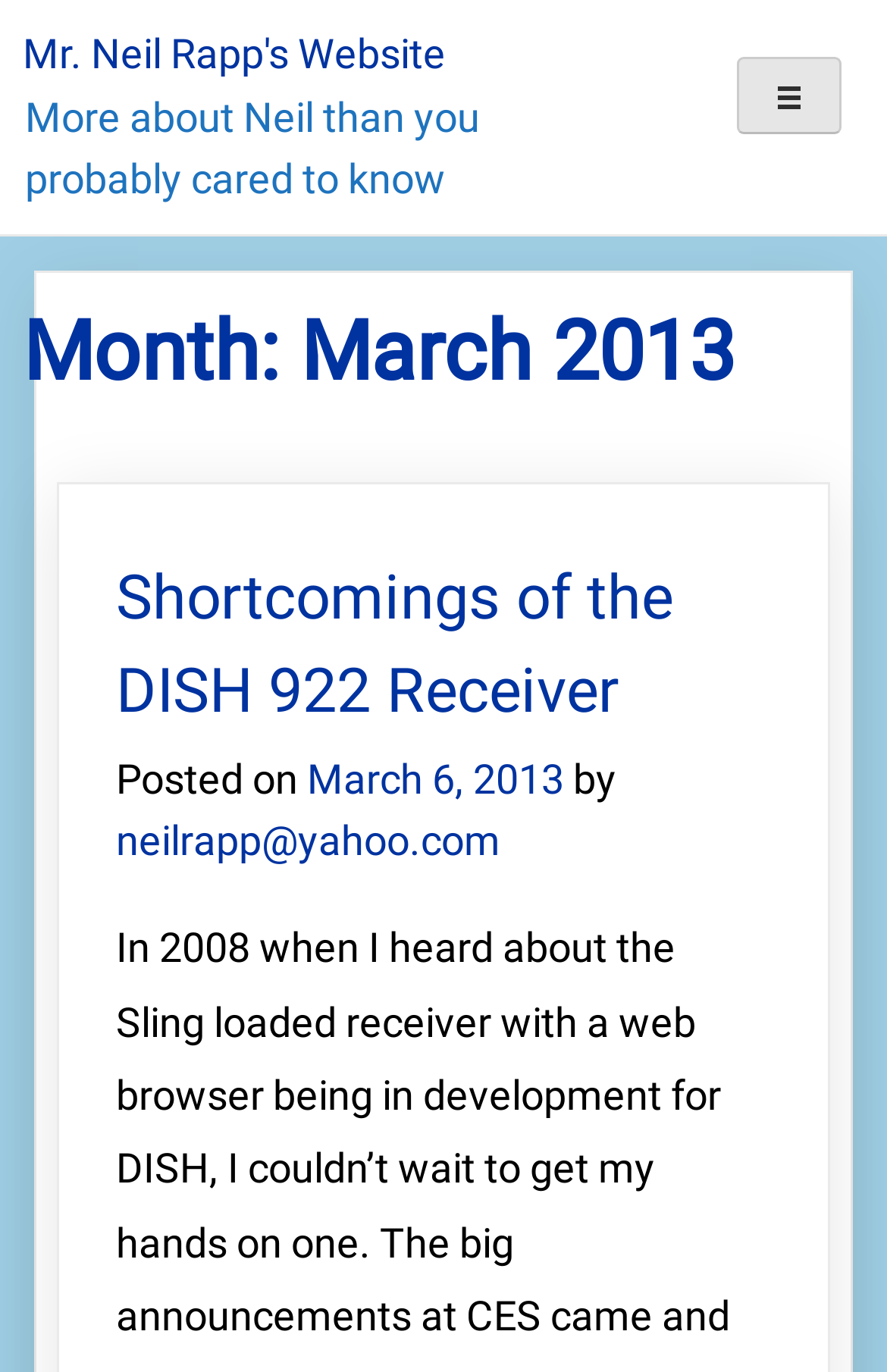Can you locate the main headline on this webpage and provide its text content?

Month: March 2013